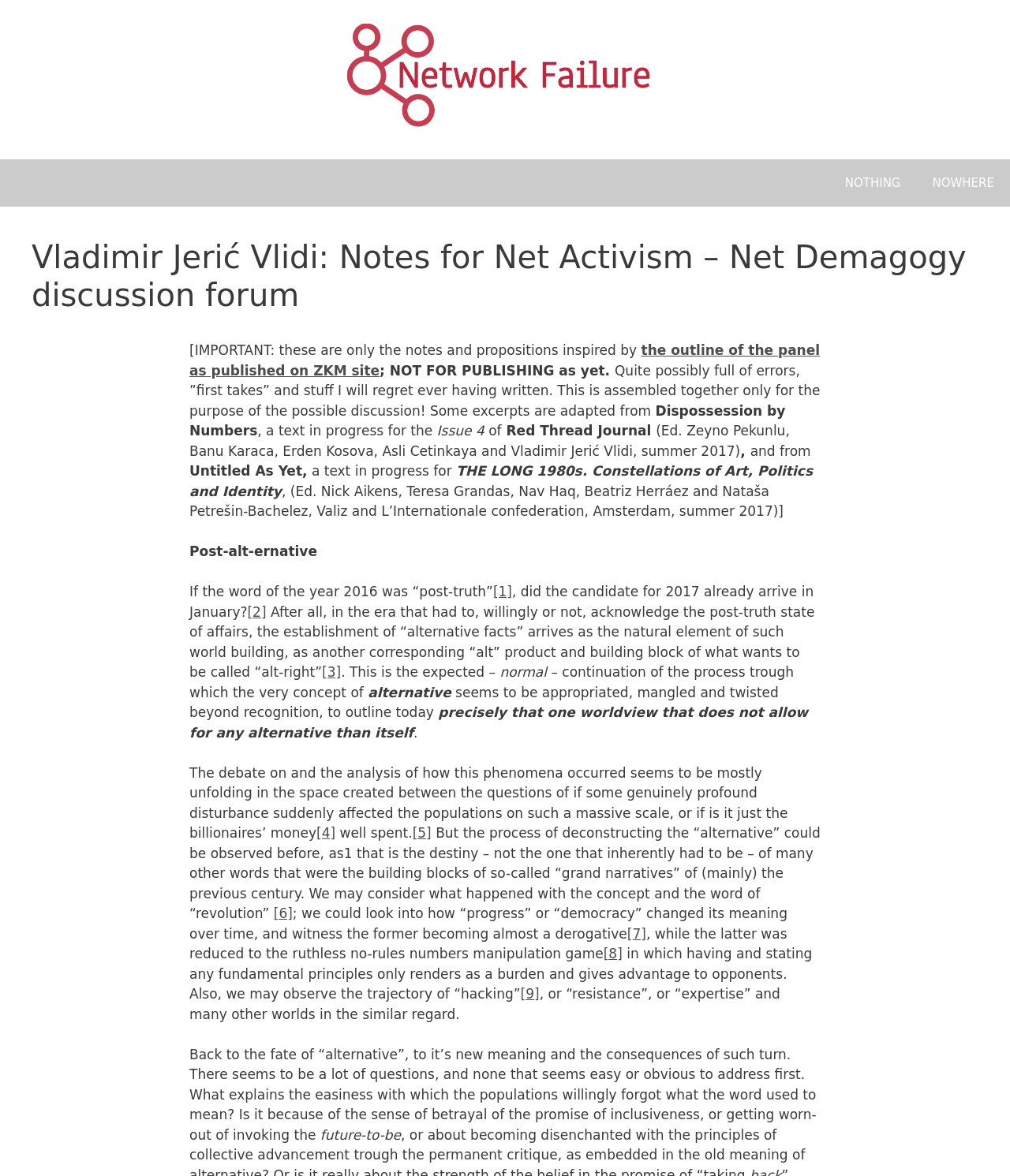Please examine the image and provide a detailed answer to the question: How many links are there in the first paragraph?

The first paragraph contains two links, one to 'the outline of the panel as published on ZKM site' and another to '[1]'.